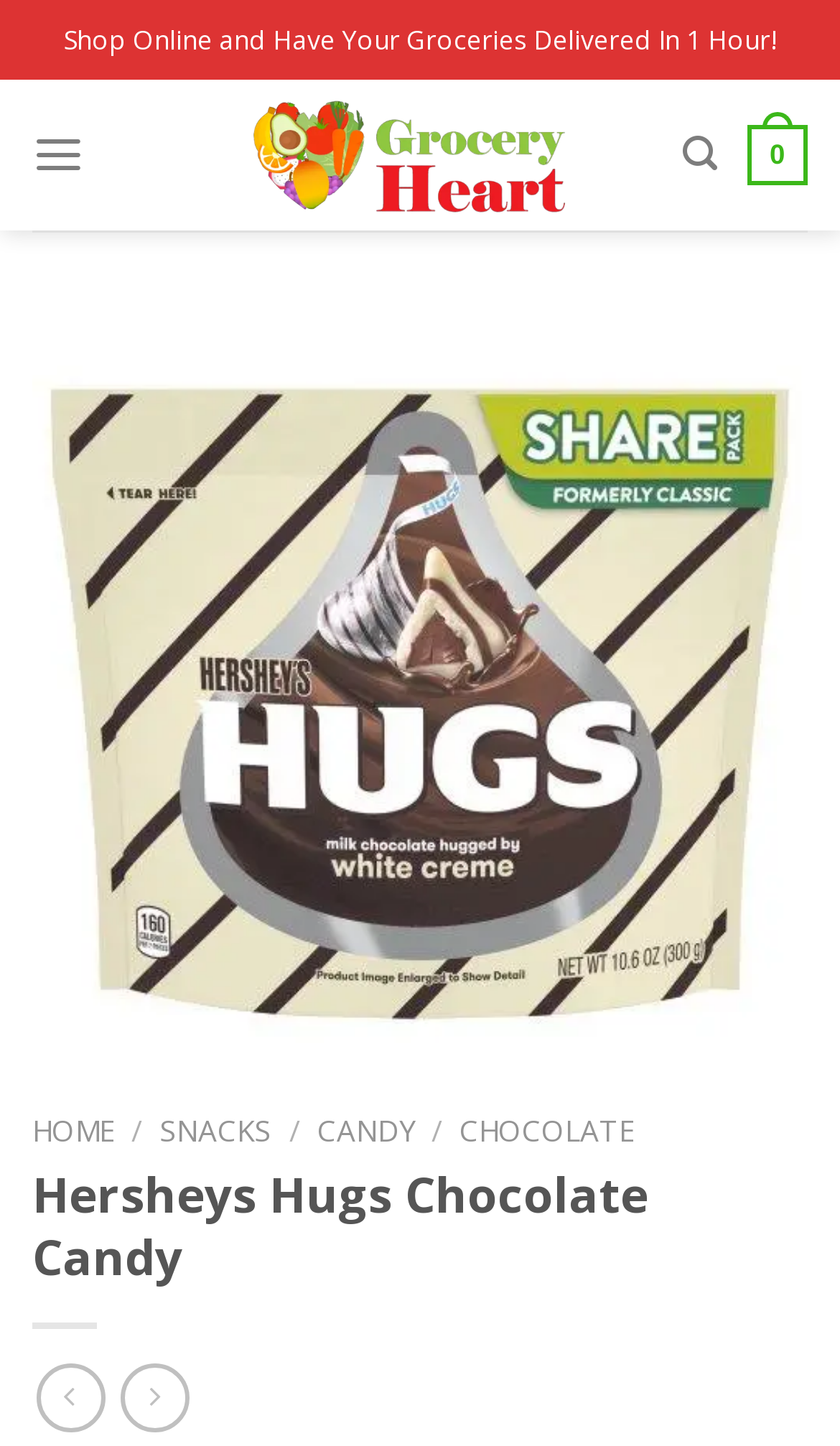How many icons are there in the product image? Refer to the image and provide a one-word or short phrase answer.

2